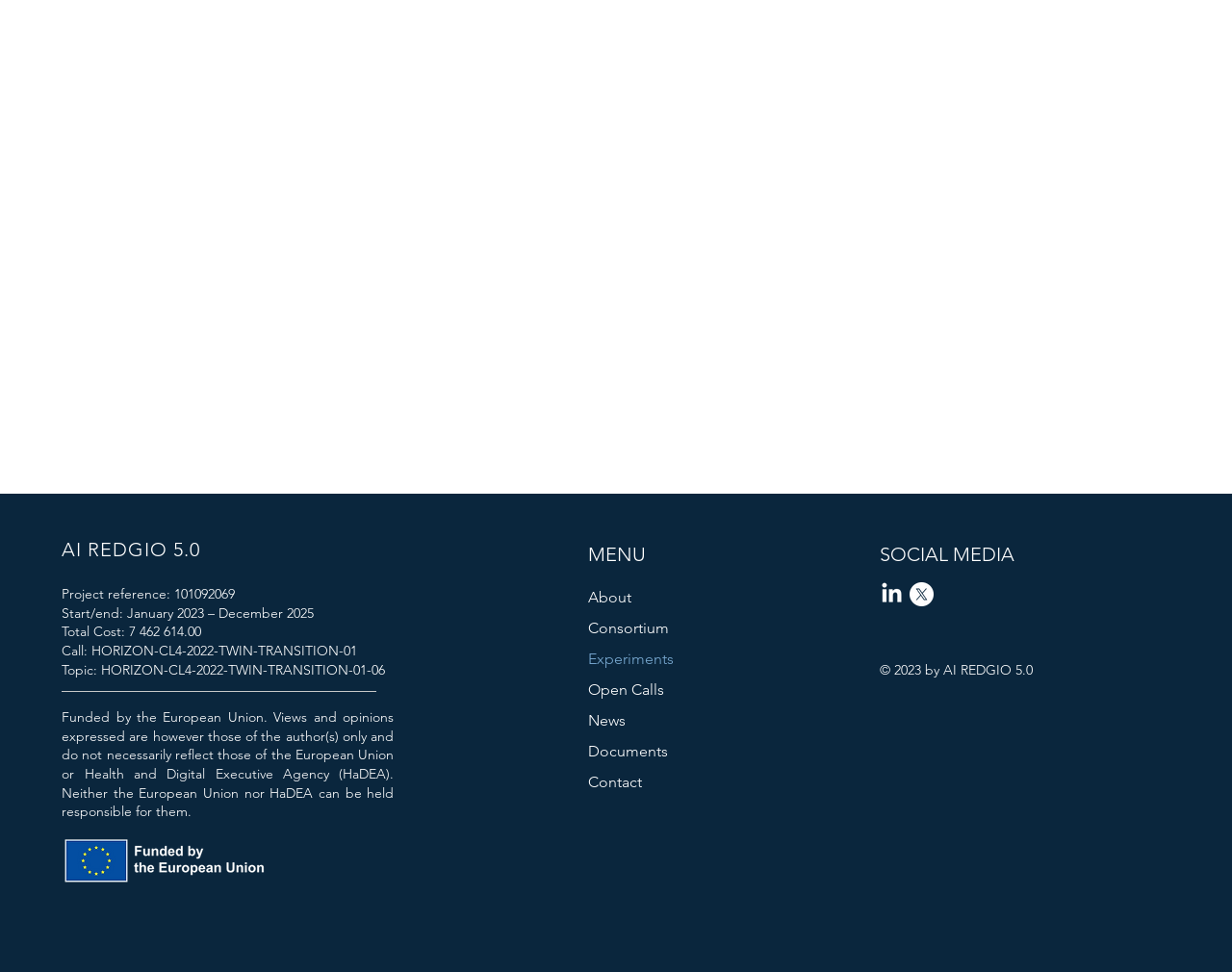Provide the bounding box coordinates for the UI element that is described by this text: "Consortium". The coordinates should be in the form of four float numbers between 0 and 1: [left, top, right, bottom].

[0.478, 0.631, 0.624, 0.663]